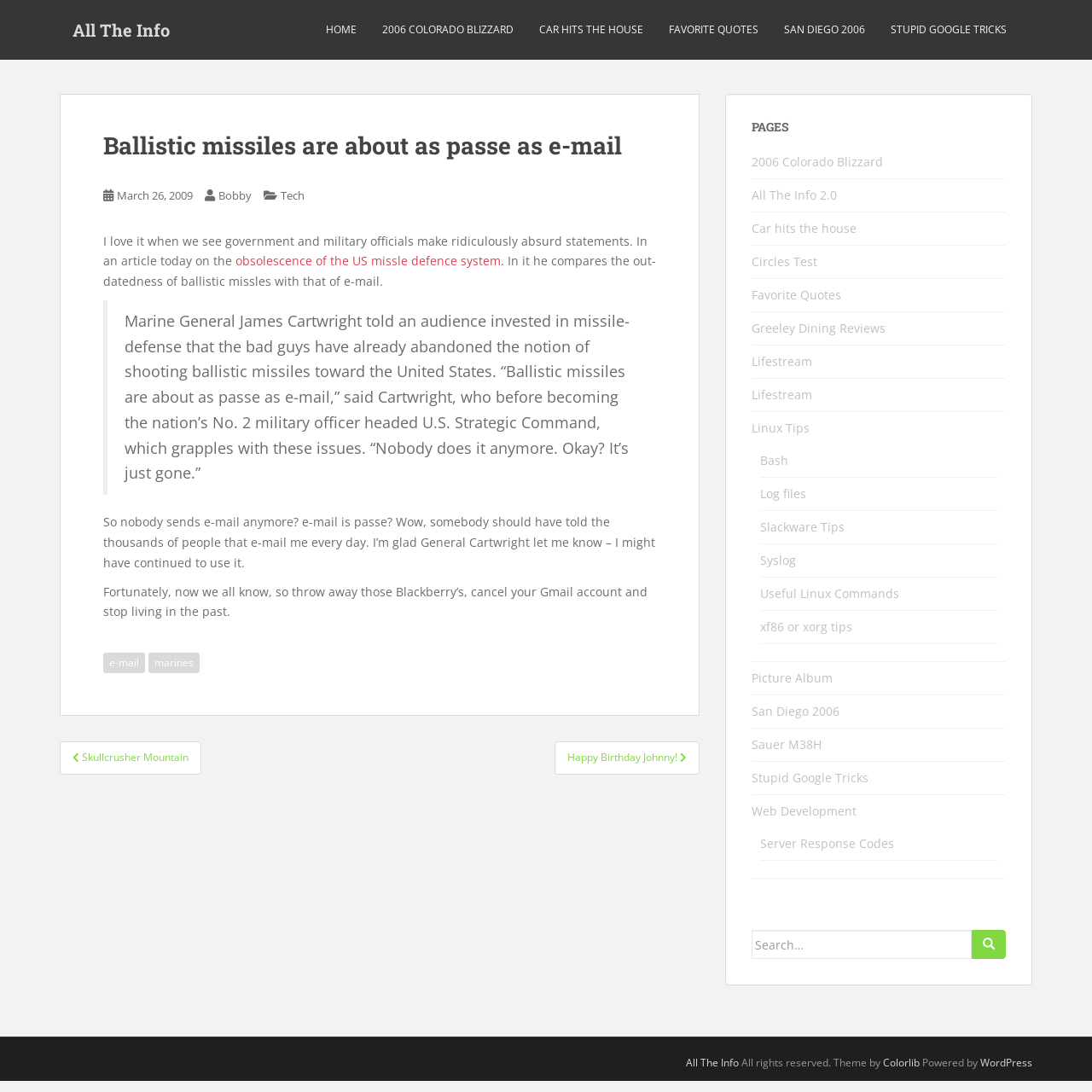What is the purpose of the search bar?
Look at the image and provide a short answer using one word or a phrase.

To search the website